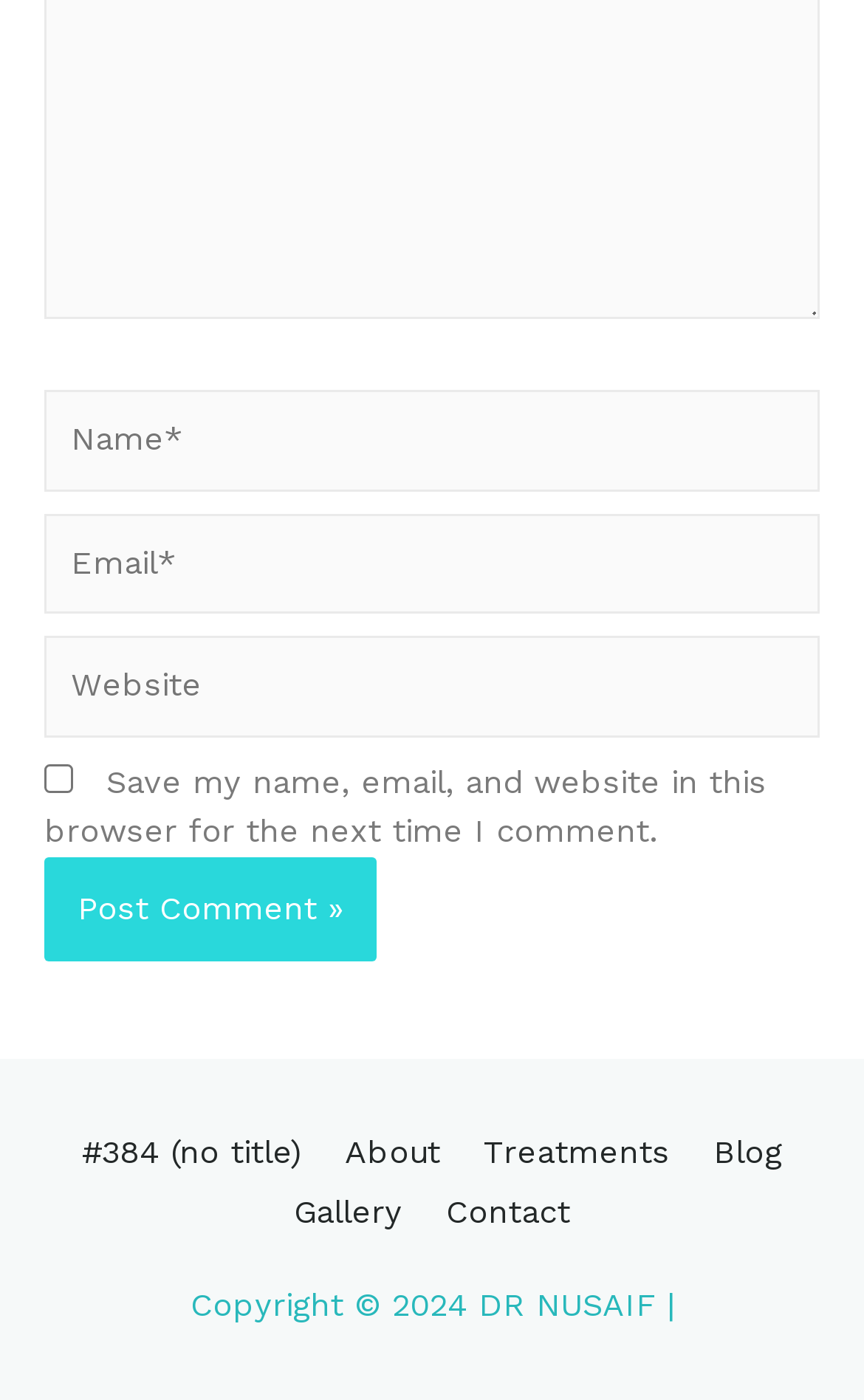Find the bounding box coordinates corresponding to the UI element with the description: "name="submit" value="Post Comment »"". The coordinates should be formatted as [left, top, right, bottom], with values as floats between 0 and 1.

[0.051, 0.612, 0.436, 0.687]